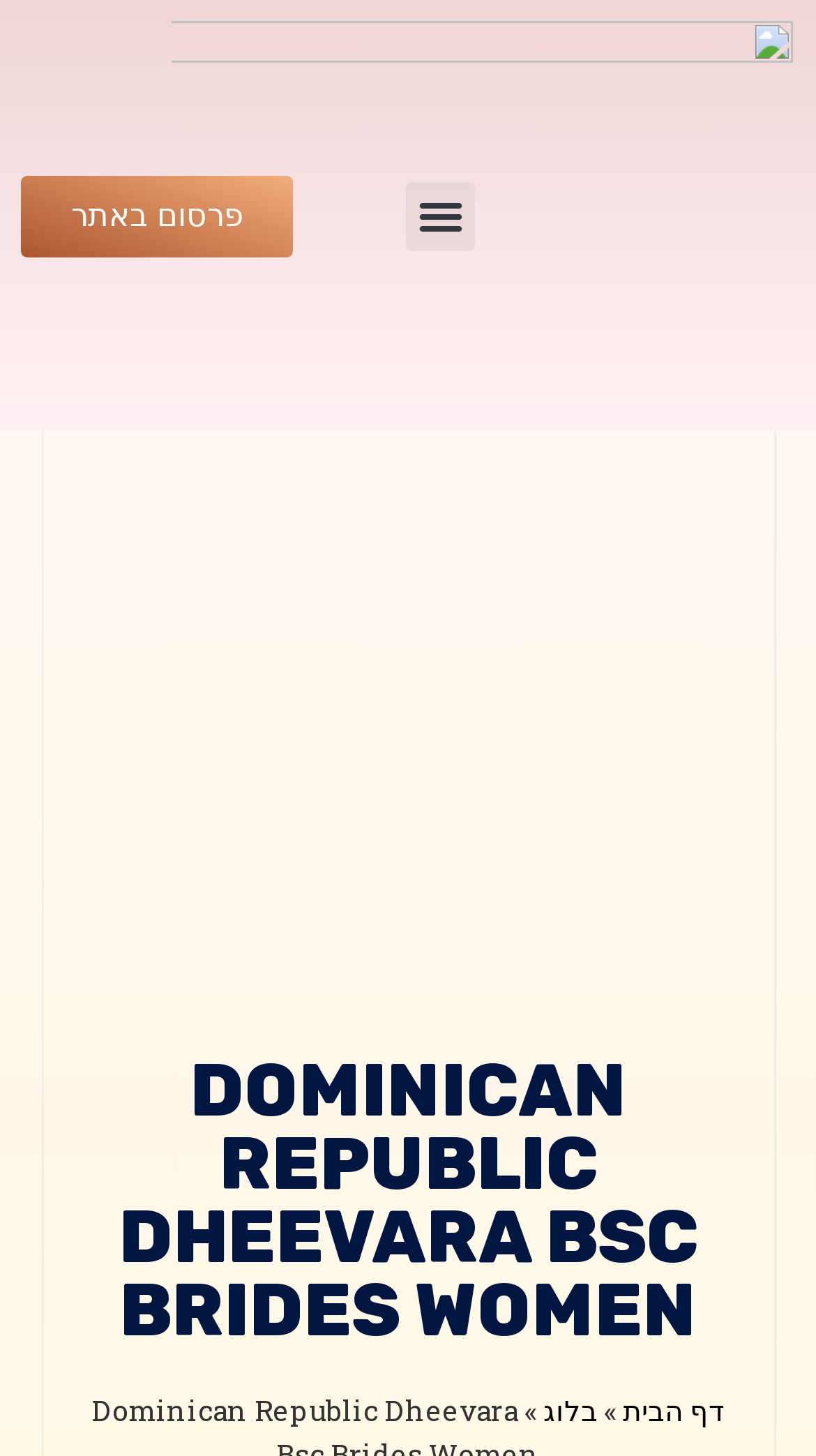Give a short answer using one word or phrase for the question:
What is the purpose of the button?

Open menu